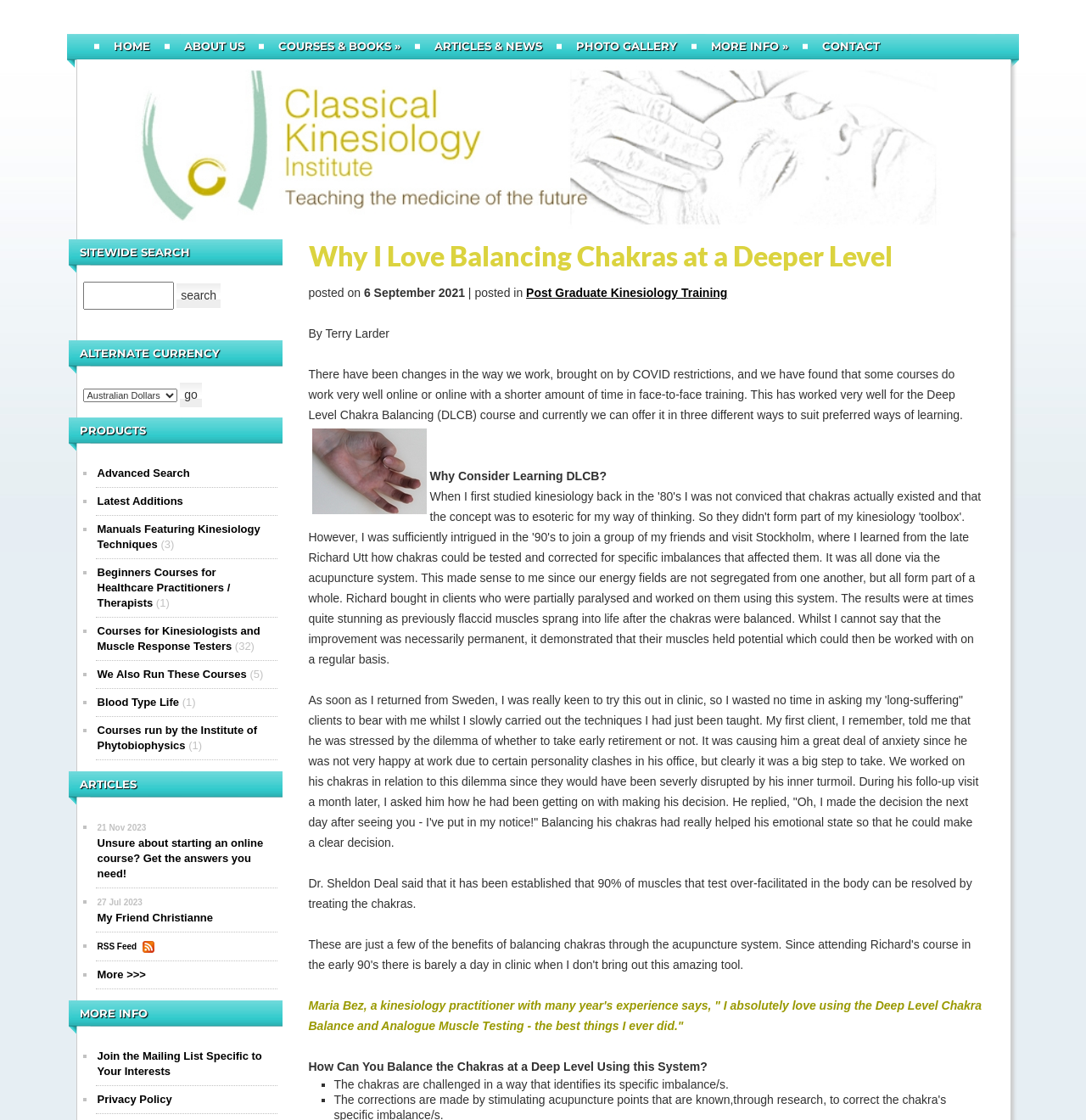Please determine the primary heading and provide its text.

Why I Love Balancing Chakras at a Deeper Level